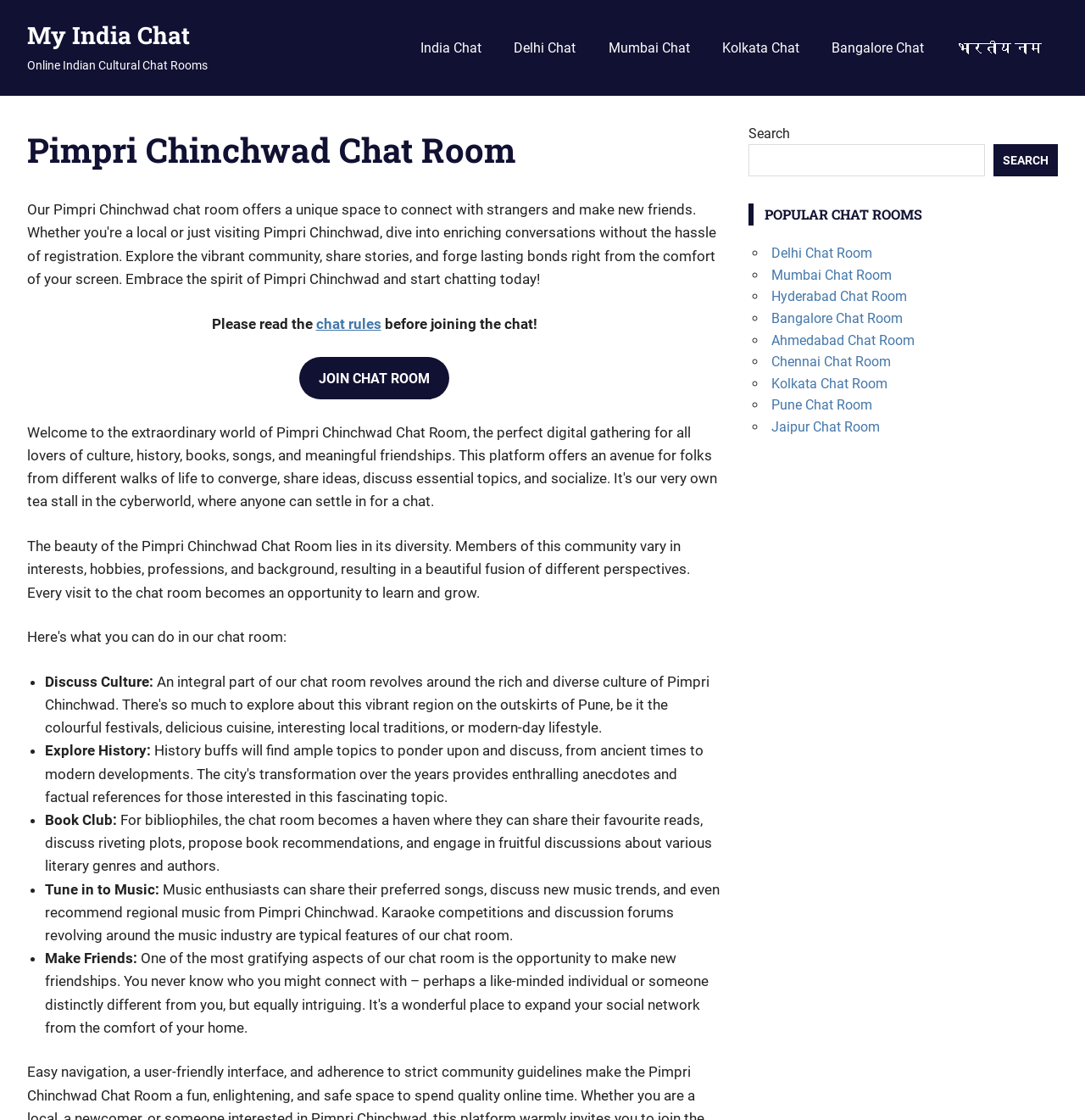Identify the bounding box coordinates of the area that should be clicked in order to complete the given instruction: "Visit the Delhi Chat Room". The bounding box coordinates should be four float numbers between 0 and 1, i.e., [left, top, right, bottom].

[0.711, 0.219, 0.804, 0.233]